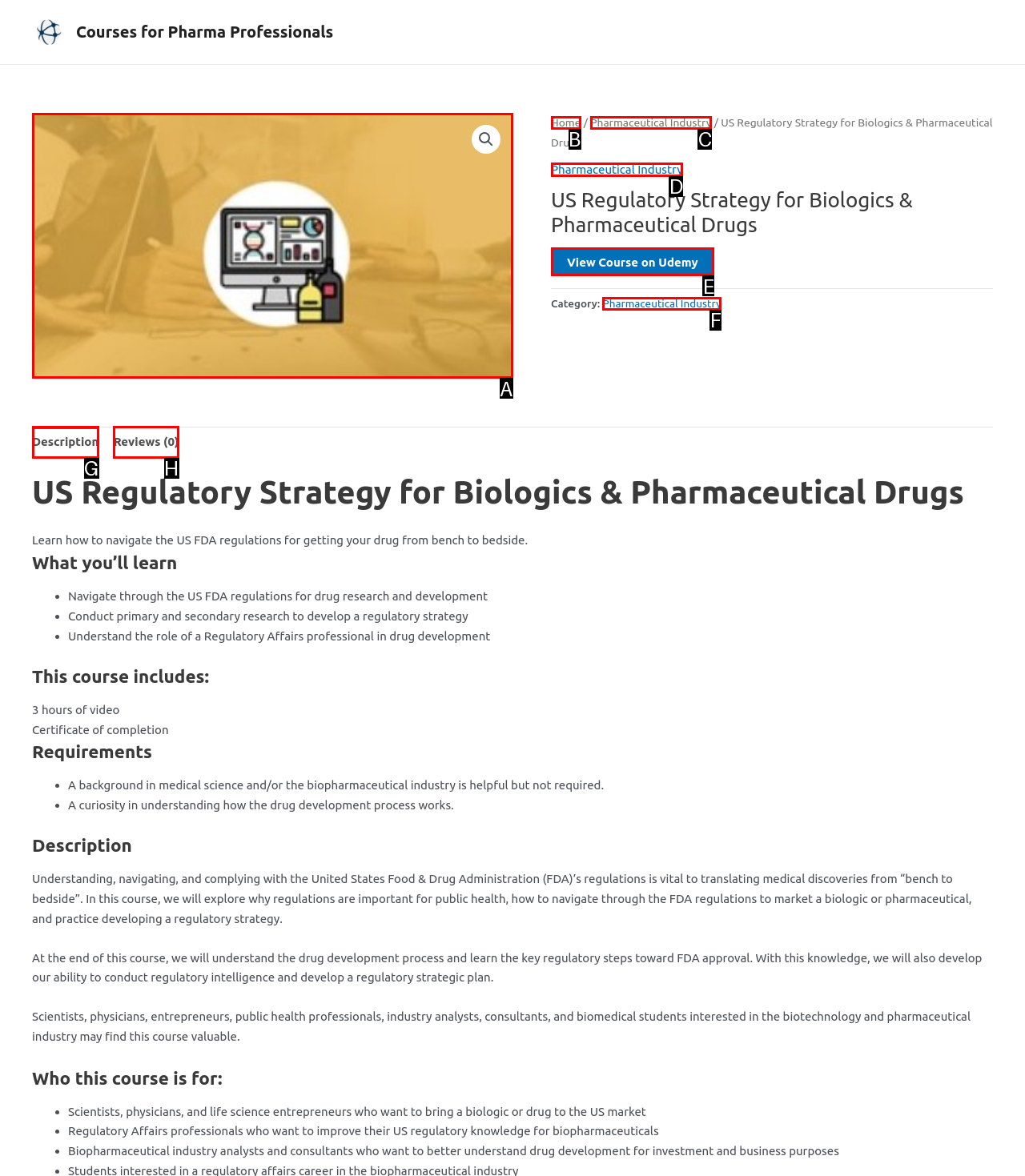Select the letter of the UI element that best matches: View Course on Udemy
Answer with the letter of the correct option directly.

E